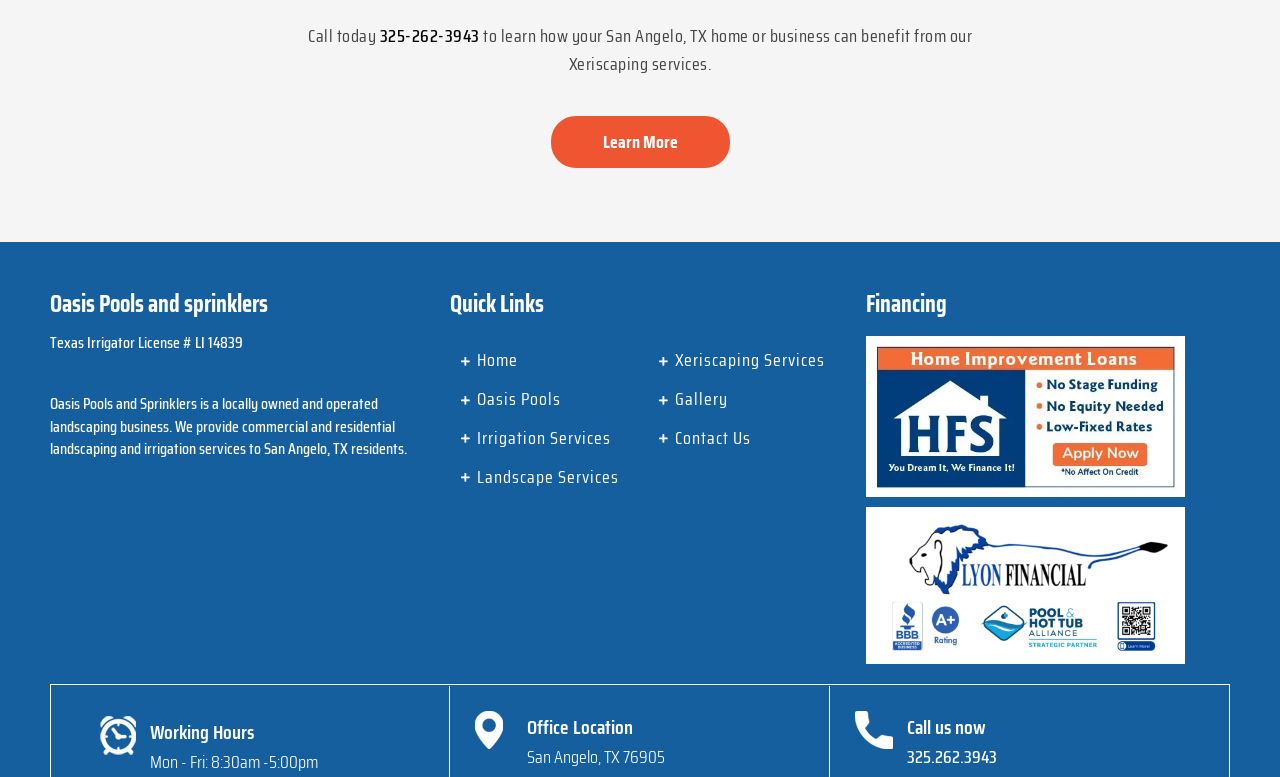Please specify the bounding box coordinates of the element that should be clicked to execute the given instruction: 'Go to the home page'. Ensure the coordinates are four float numbers between 0 and 1, expressed as [left, top, right, bottom].

[0.359, 0.446, 0.498, 0.483]